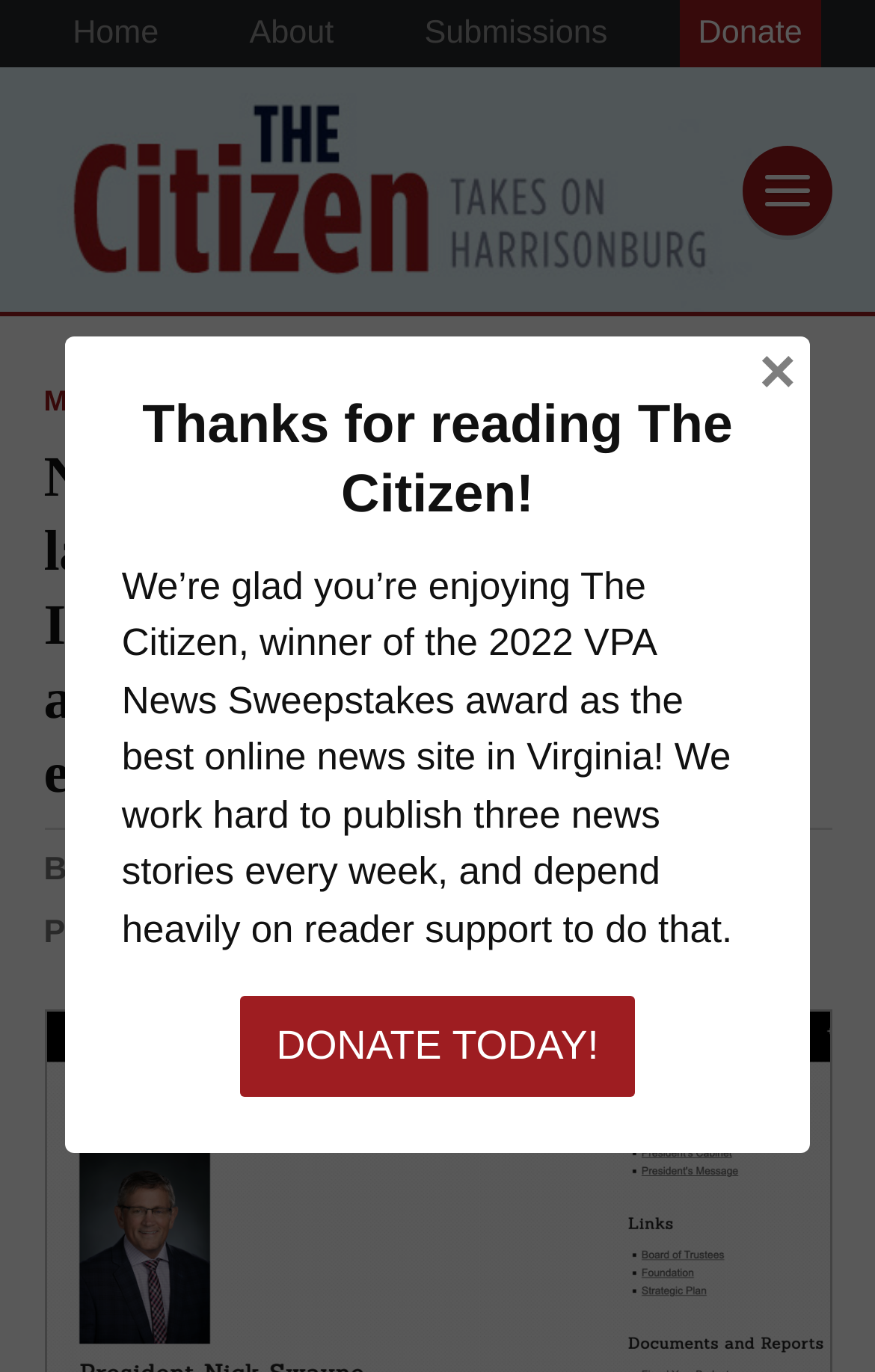Locate and extract the text of the main heading on the webpage.

Nick Swayne left Harrisonburg last summer to run a college. Instead, he walked into political and legal sagas that have engulfed a community.